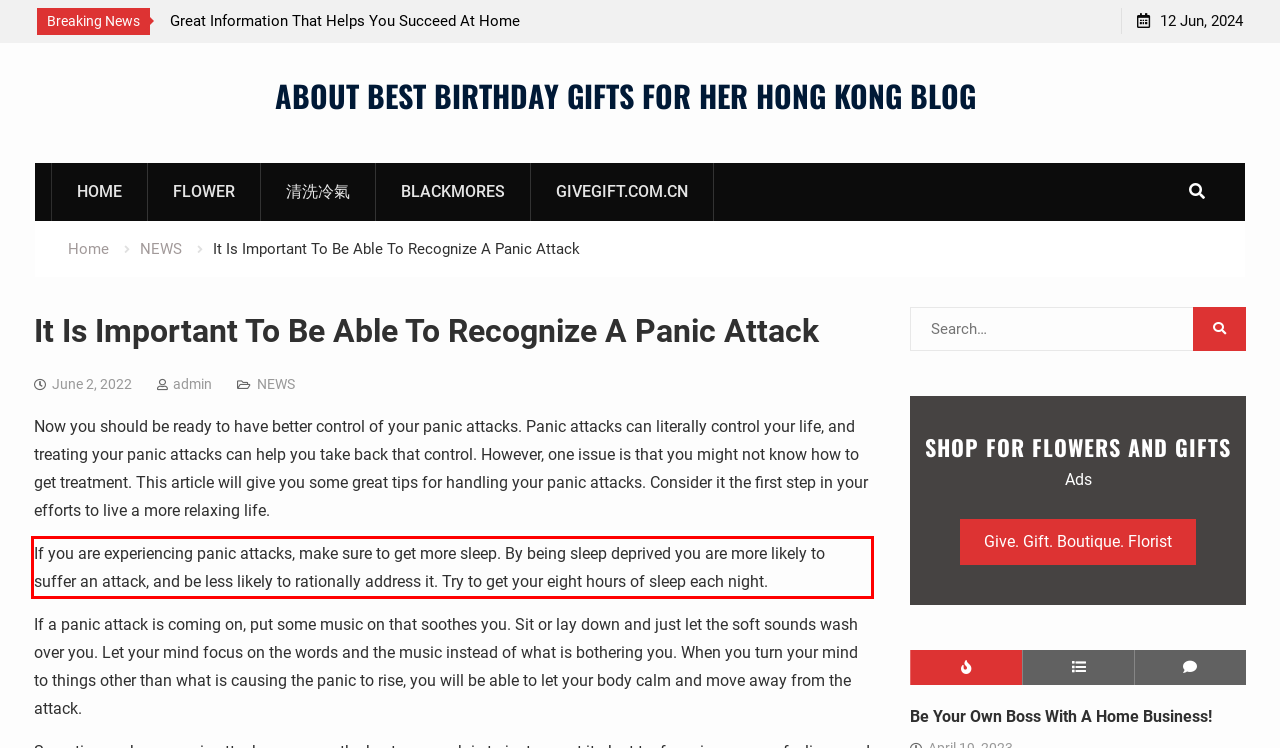Given a webpage screenshot, identify the text inside the red bounding box using OCR and extract it.

If you are experiencing panic attacks, make sure to get more sleep. By being sleep deprived you are more likely to suffer an attack, and be less likely to rationally address it. Try to get your eight hours of sleep each night.